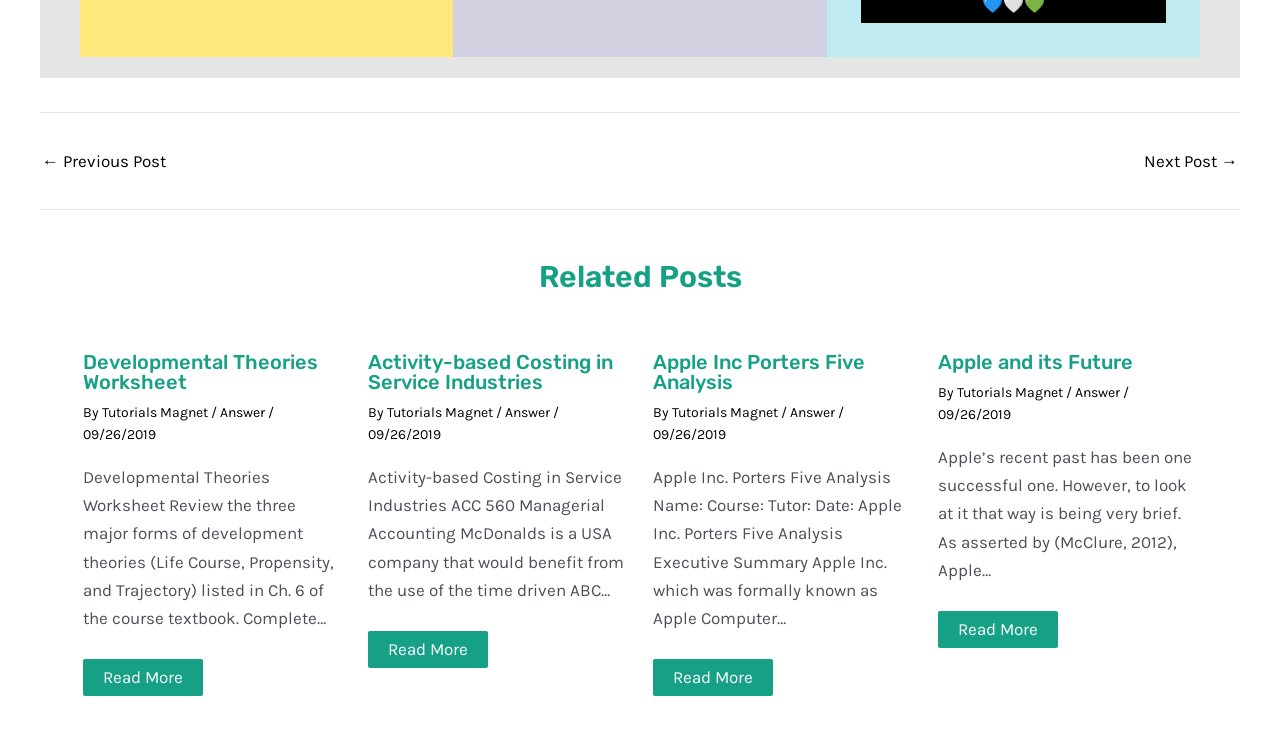Please provide a one-word or phrase answer to the question: 
What is the date of the third related post?

09/26/2019